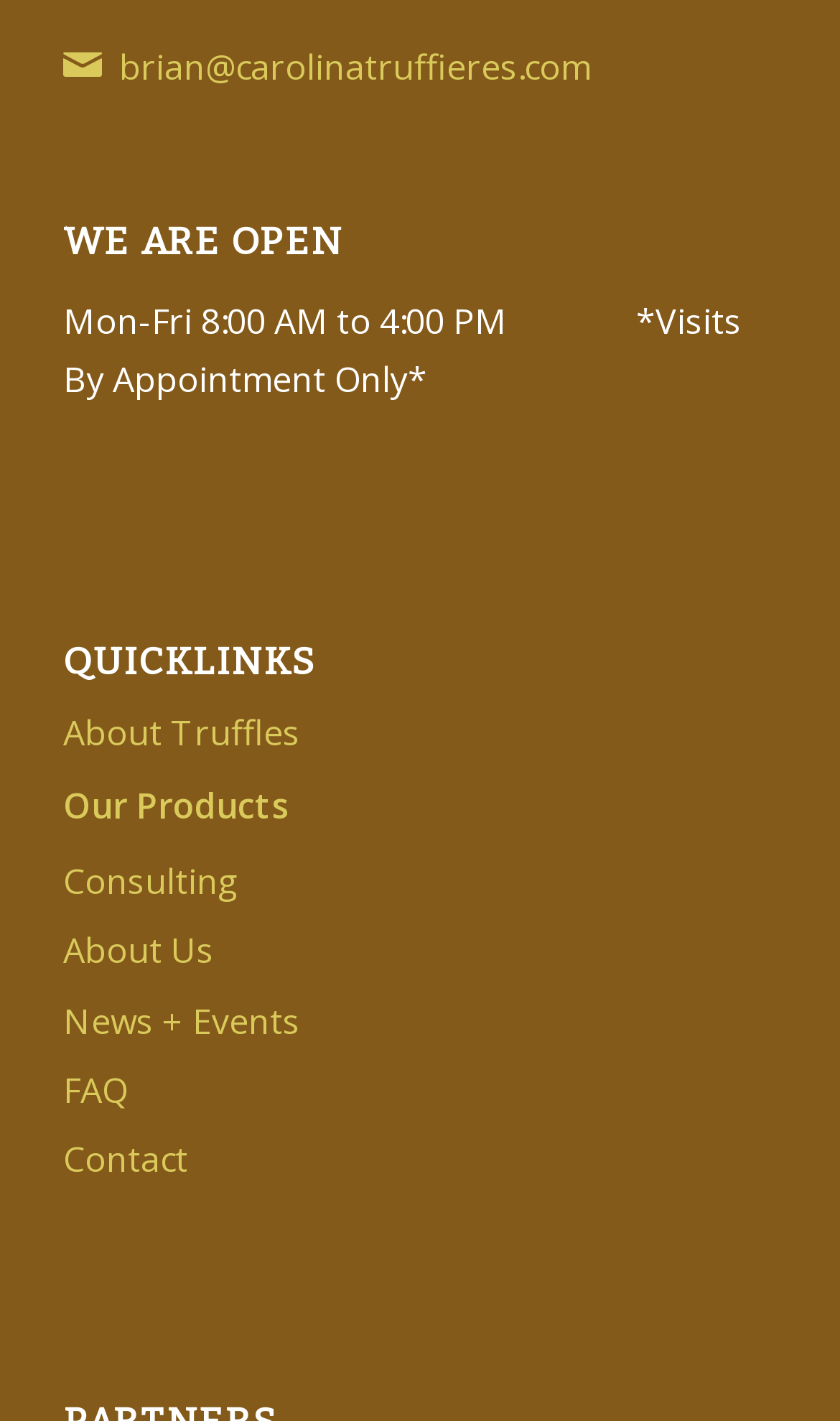From the image, can you give a detailed response to the question below:
What are the business hours?

The business hours are listed on the webpage, which are 'Mon-Fri 8:00 AM to 4:00 PM'. This information is provided below the 'WE ARE OPEN' heading.